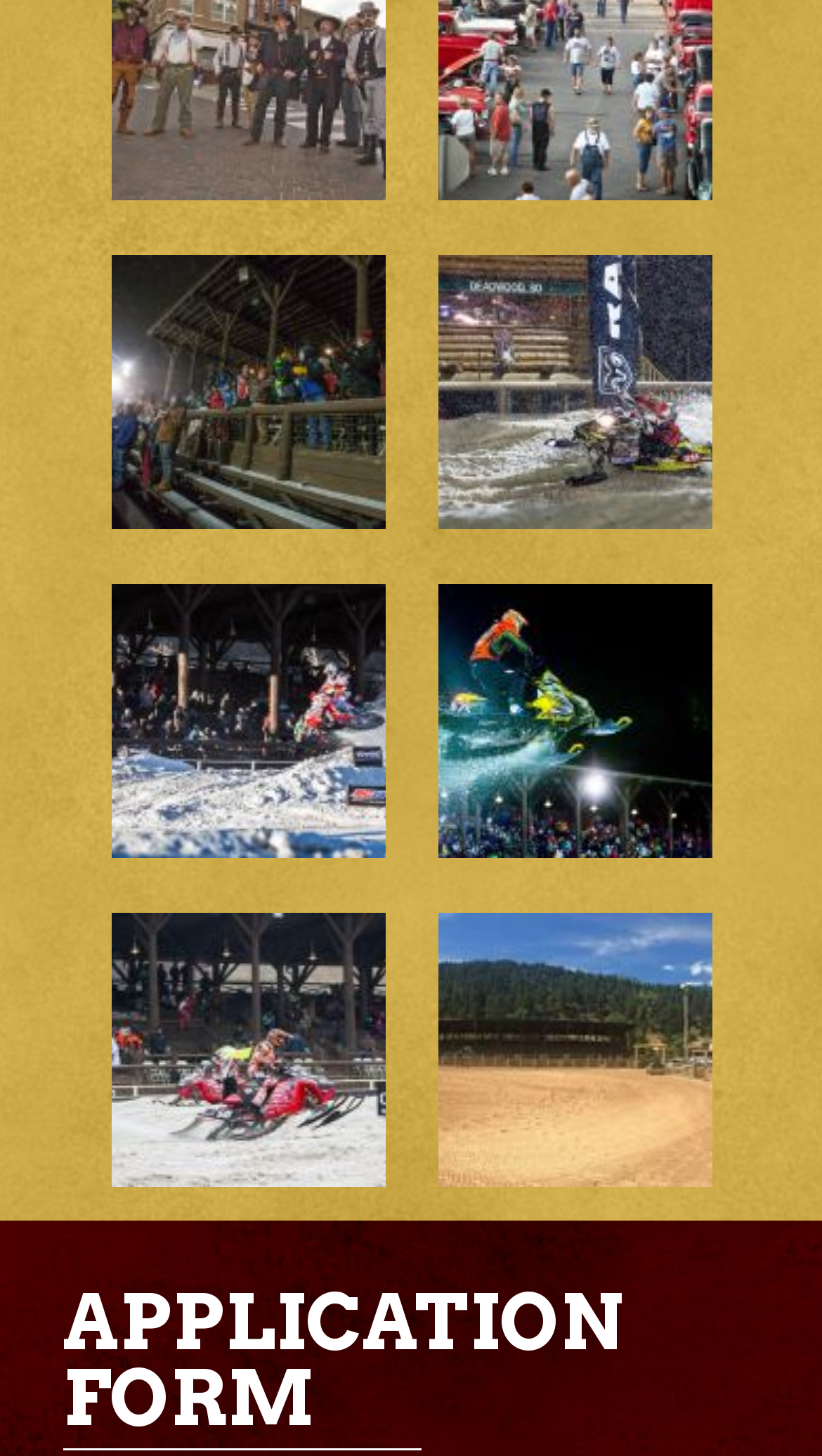Answer this question using a single word or a brief phrase:
How many images are on this webpage?

6